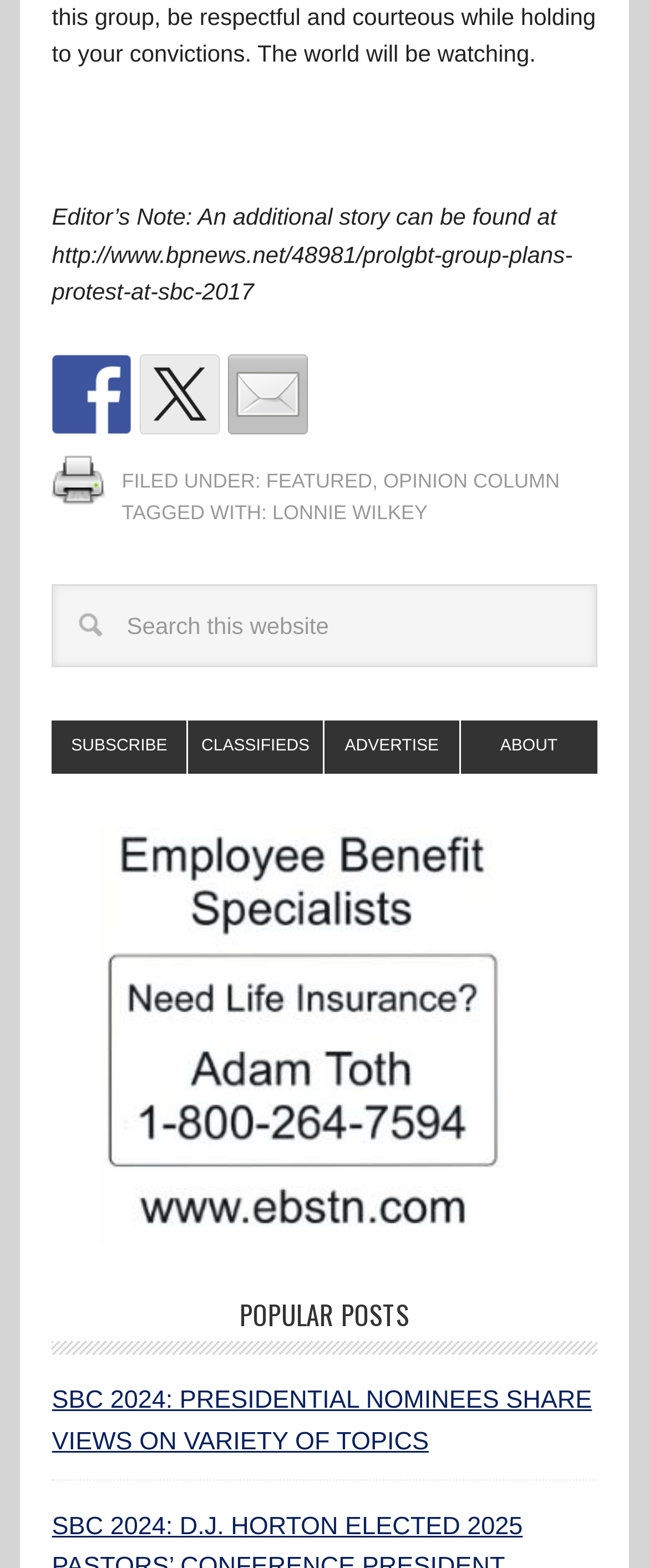Bounding box coordinates should be provided in the format (top-left x, top-left y, bottom-right x, bottom-right y) with all values between 0 and 1. Identify the bounding box for this UI element: Lonnie Wilkey

[0.42, 0.32, 0.659, 0.335]